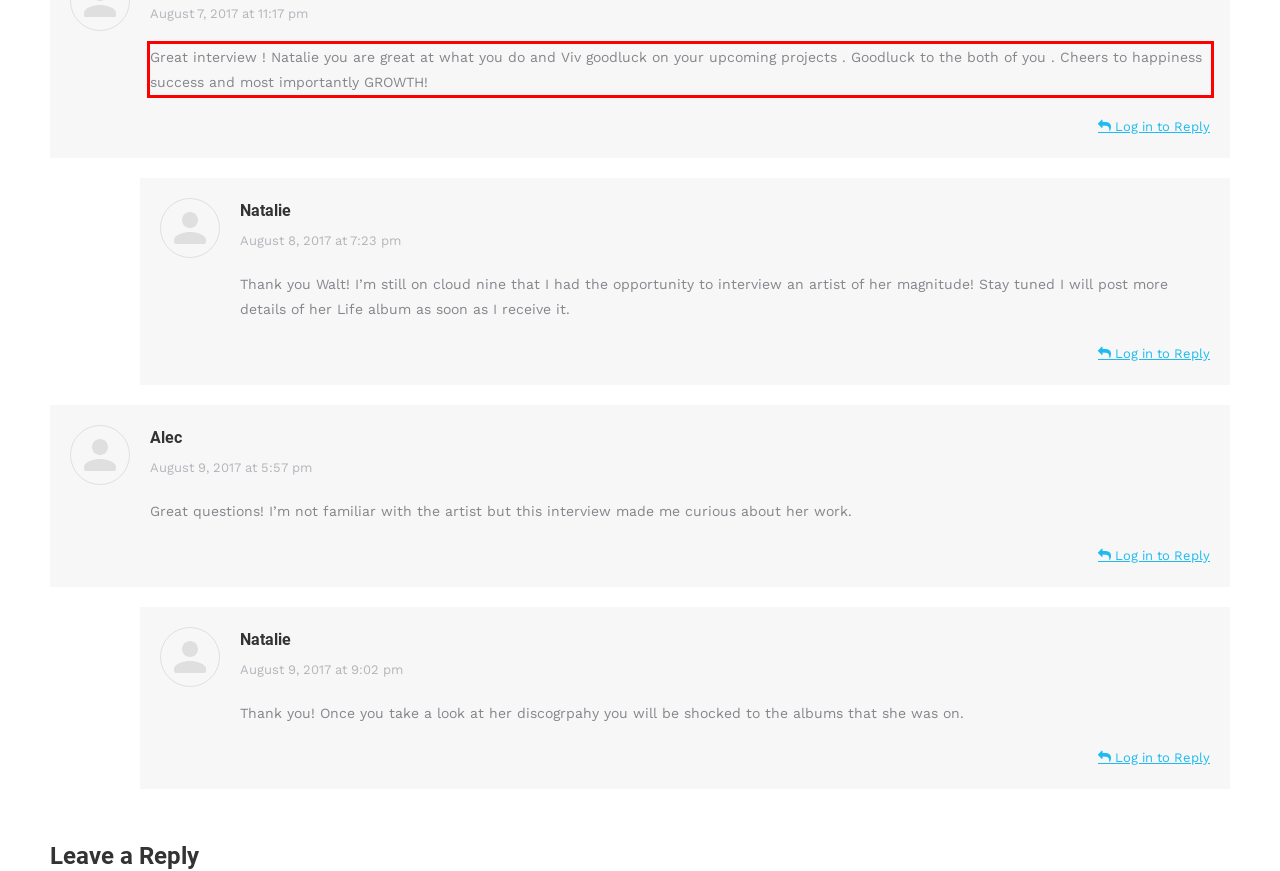From the given screenshot of a webpage, identify the red bounding box and extract the text content within it.

Great interview ! Natalie you are great at what you do and Viv goodluck on your upcoming projects . Goodluck to the both of you . Cheers to happiness success and most importantly GROWTH!